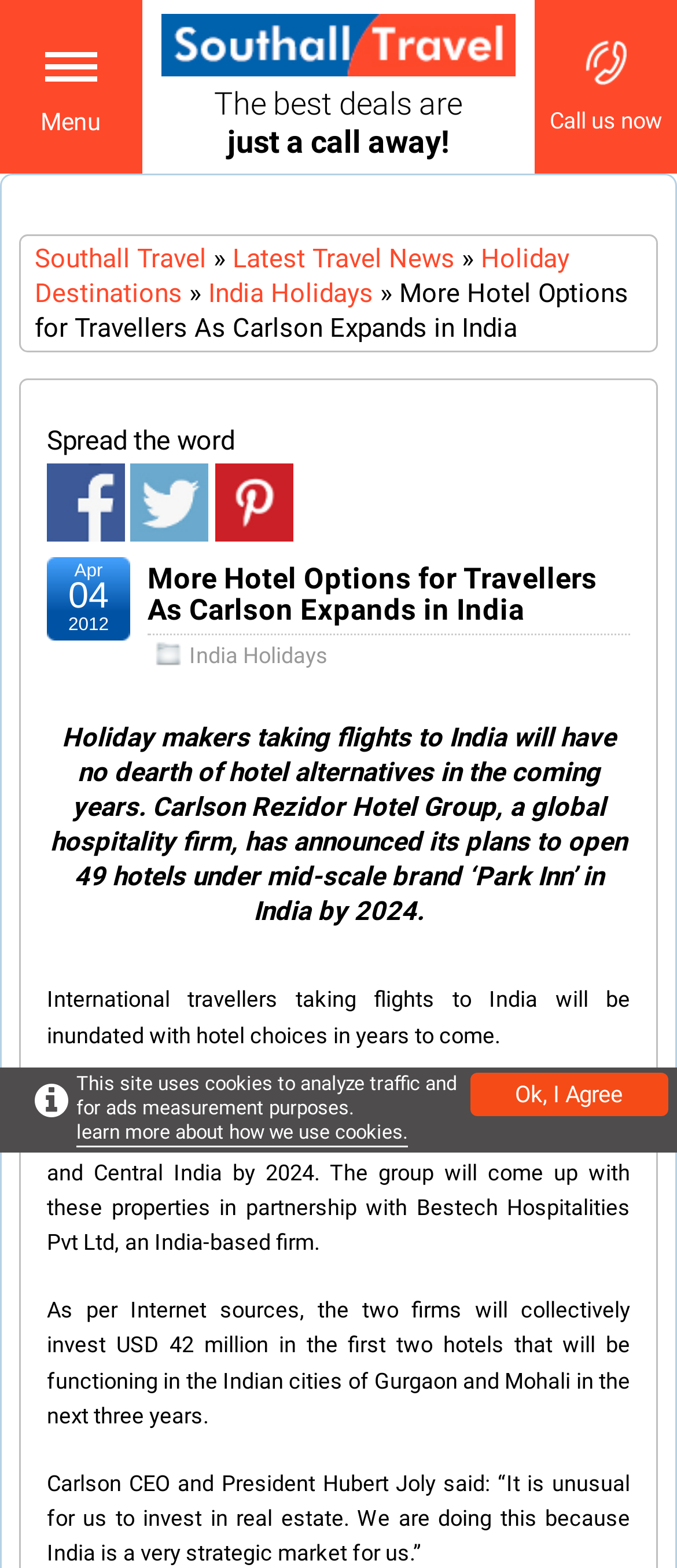Pinpoint the bounding box coordinates of the area that should be clicked to complete the following instruction: "Explore 'India Holidays'". The coordinates must be given as four float numbers between 0 and 1, i.e., [left, top, right, bottom].

[0.308, 0.177, 0.551, 0.197]